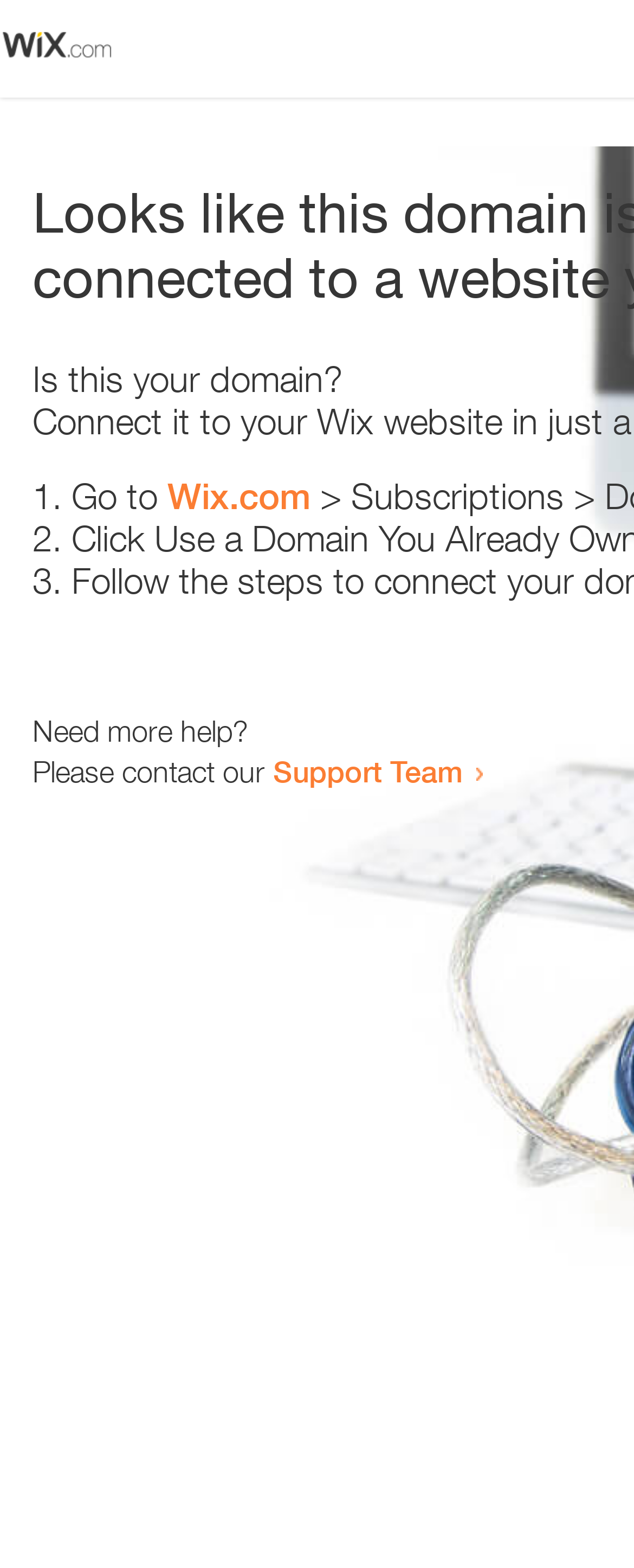Give the bounding box coordinates for the element described as: "Support Team".

[0.431, 0.48, 0.731, 0.503]